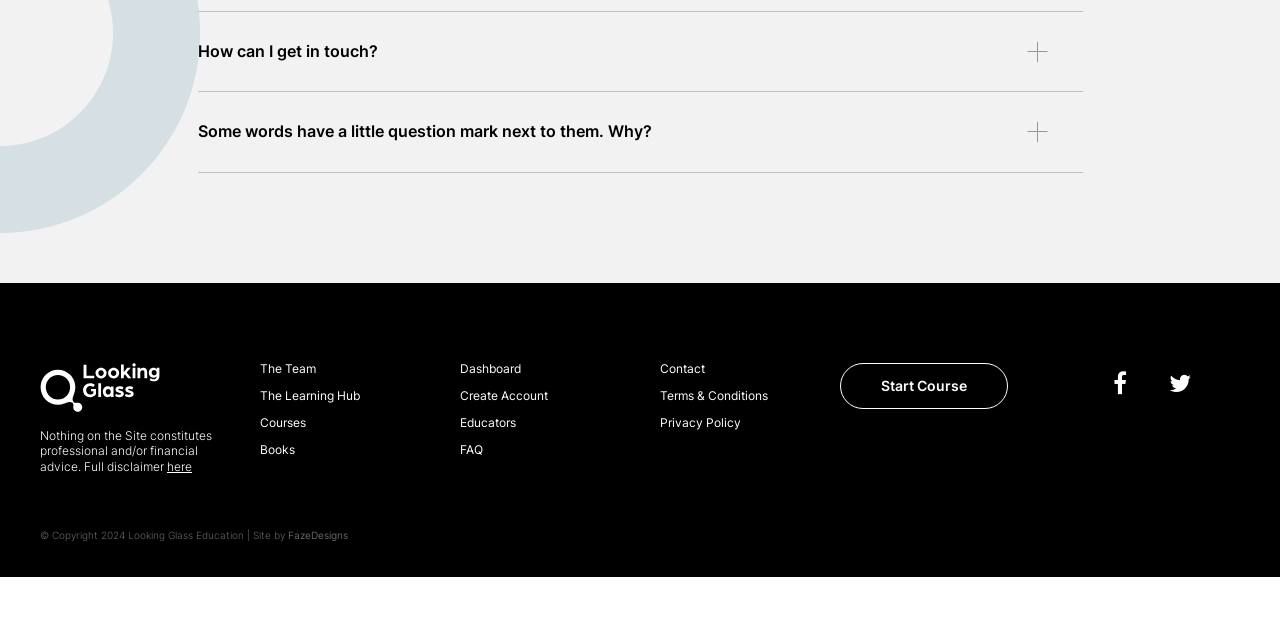Find the UI element described as: "Privacy Policy" and predict its bounding box coordinates. Ensure the coordinates are four float numbers between 0 and 1, [left, top, right, bottom].

[0.516, 0.651, 0.579, 0.67]